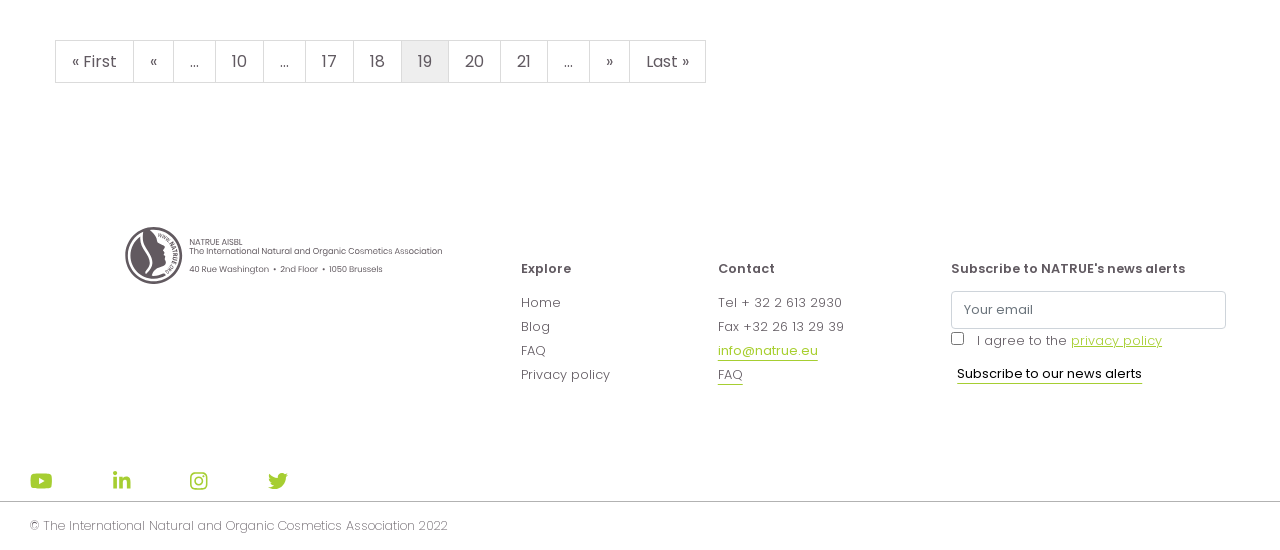What is the purpose of the links at the top?
Make sure to answer the question with a detailed and comprehensive explanation.

The links at the top, including 'First Page', 'Previous Page', '10', '17', '18', '20', '21', 'Next Page', and 'Last Page', are used for navigating through multiple pages of content. They allow users to move forward and backward through the pages.